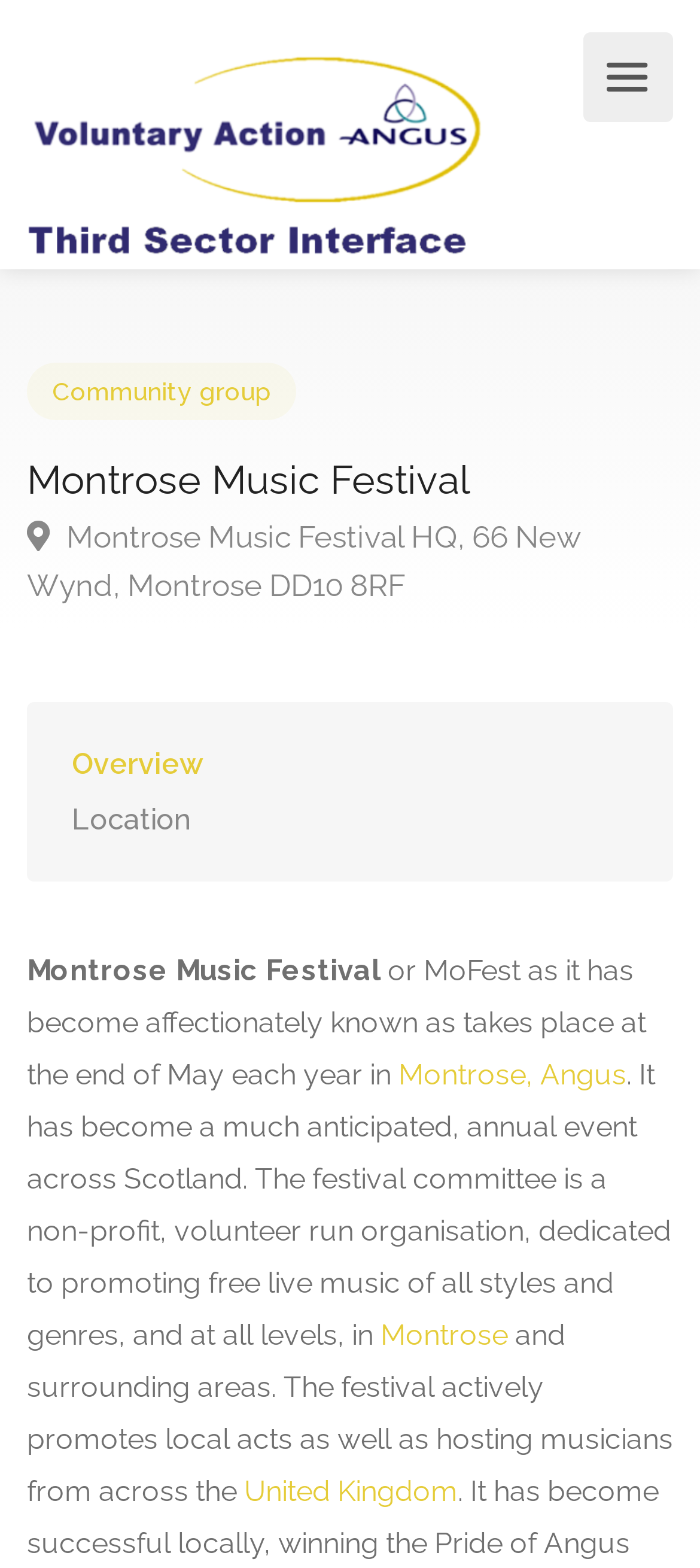Please indicate the bounding box coordinates of the element's region to be clicked to achieve the instruction: "Read about Montrose". Provide the coordinates as four float numbers between 0 and 1, i.e., [left, top, right, bottom].

[0.569, 0.674, 0.895, 0.696]